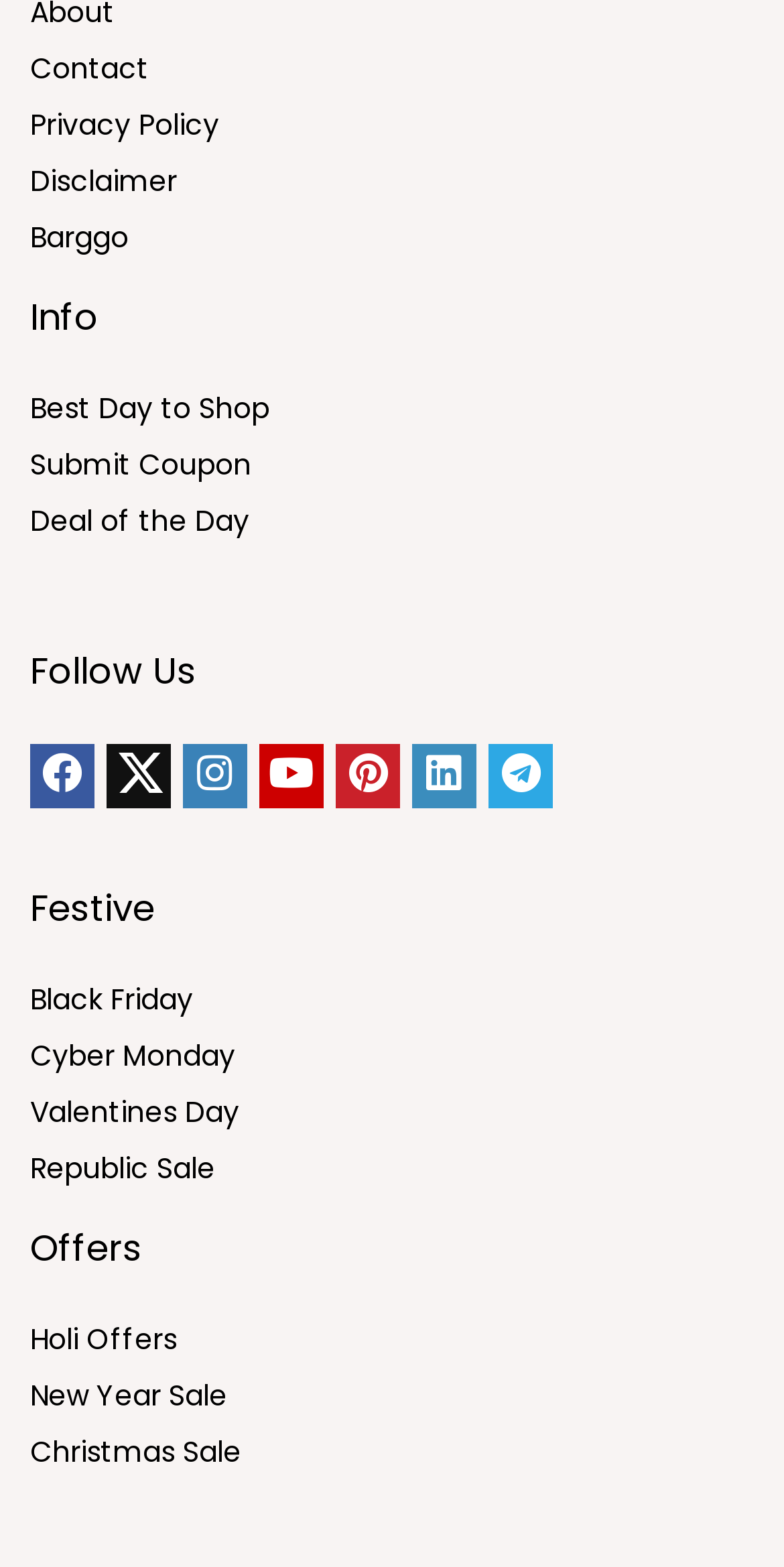What type of information is available under 'Info' section?
Please give a detailed and elaborate explanation in response to the question.

The 'Info' section likely contains general information about the website, its policies, or other relevant details, which is a common feature on many websites.